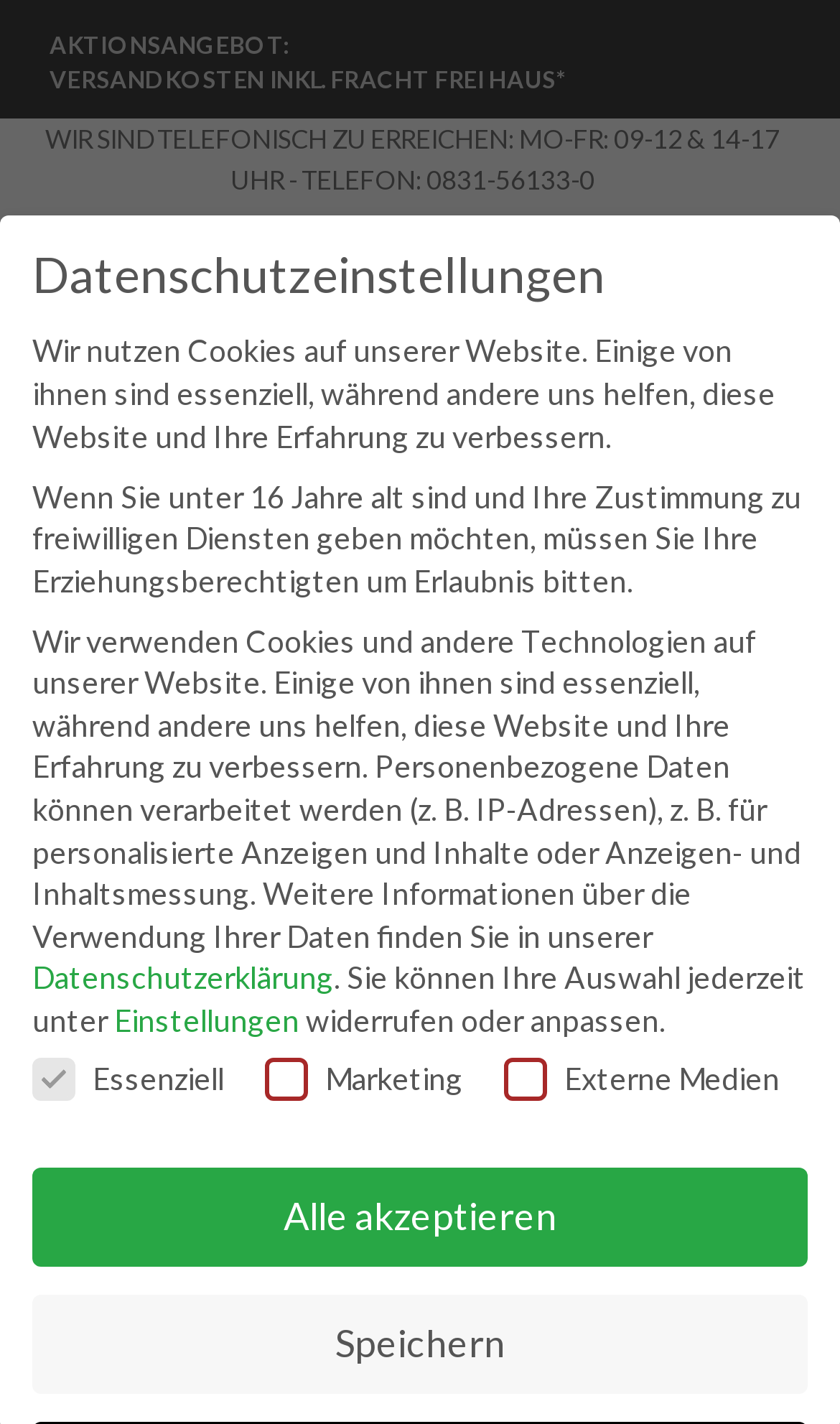Please locate the UI element described by "parent_node: Externe Medien name="cookieGroup[]" value="external-media"" and provide its bounding box coordinates.

[0.938, 0.747, 0.971, 0.766]